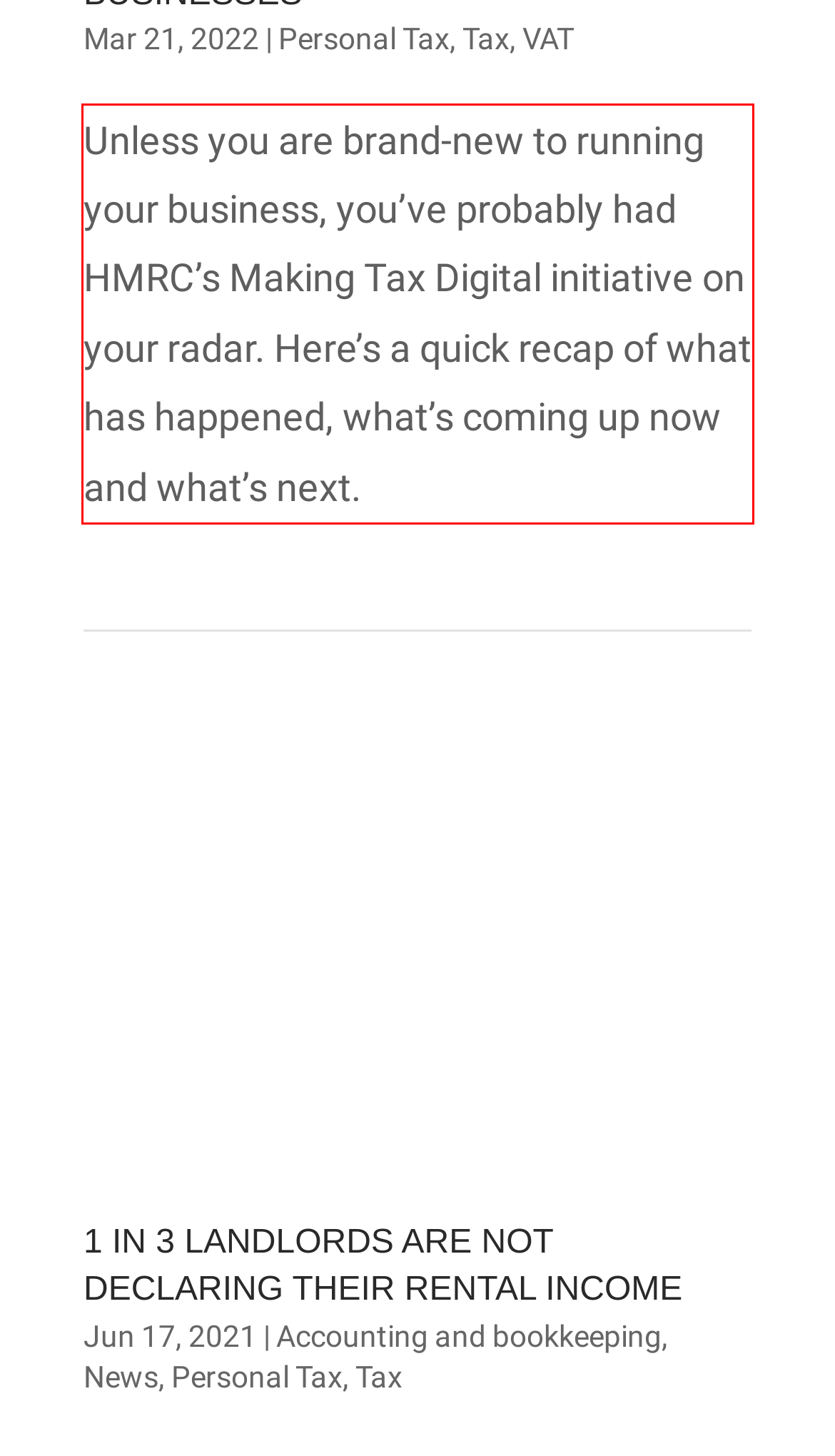Given a webpage screenshot, locate the red bounding box and extract the text content found inside it.

Unless you are brand-new to running your business, you’ve probably had HMRC’s Making Tax Digital initiative on your radar. Here’s a quick recap of what has happened, what’s coming up now and what’s next.